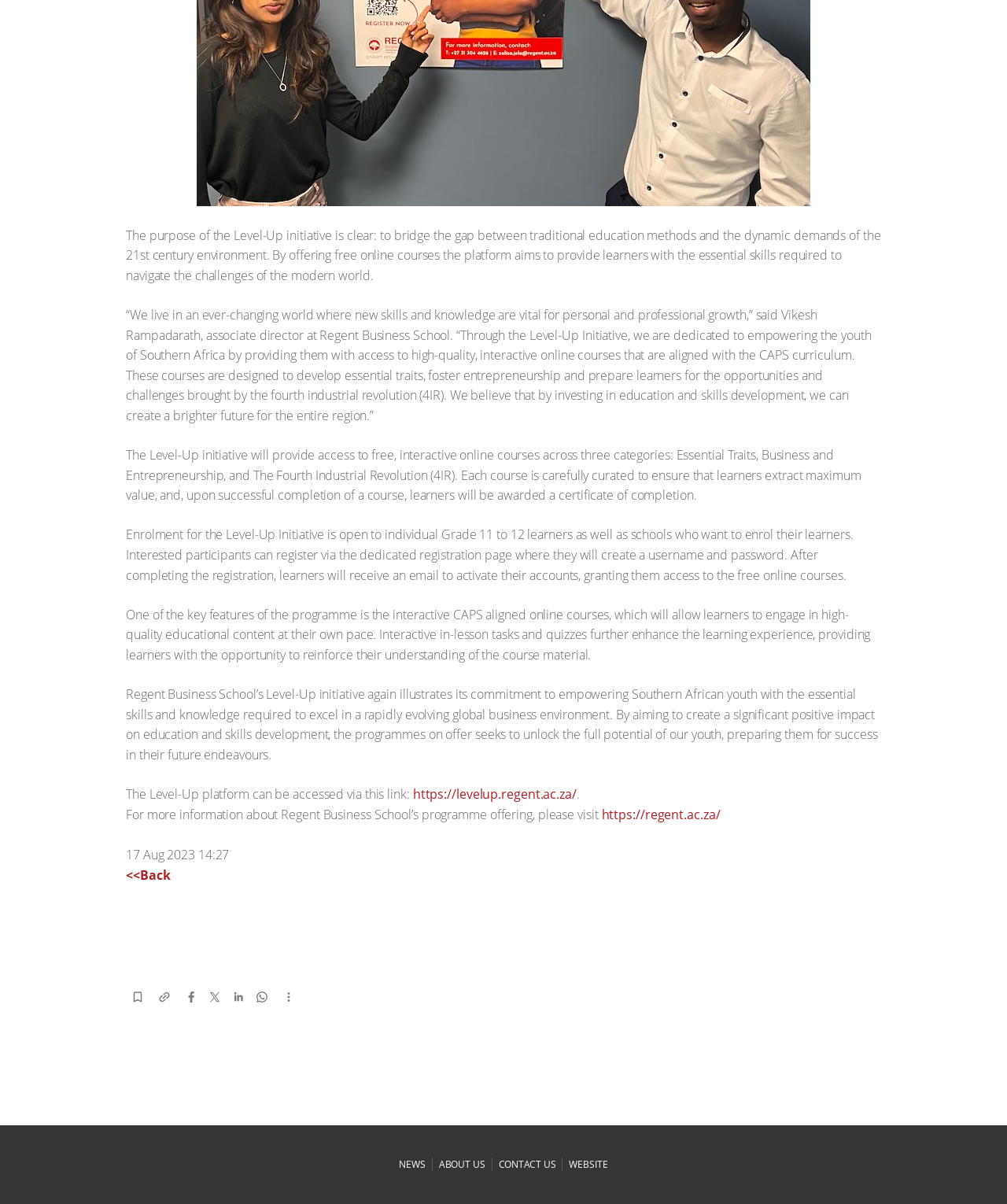Provide the bounding box for the UI element matching this description: "contact us".

[0.495, 0.929, 0.552, 0.977]